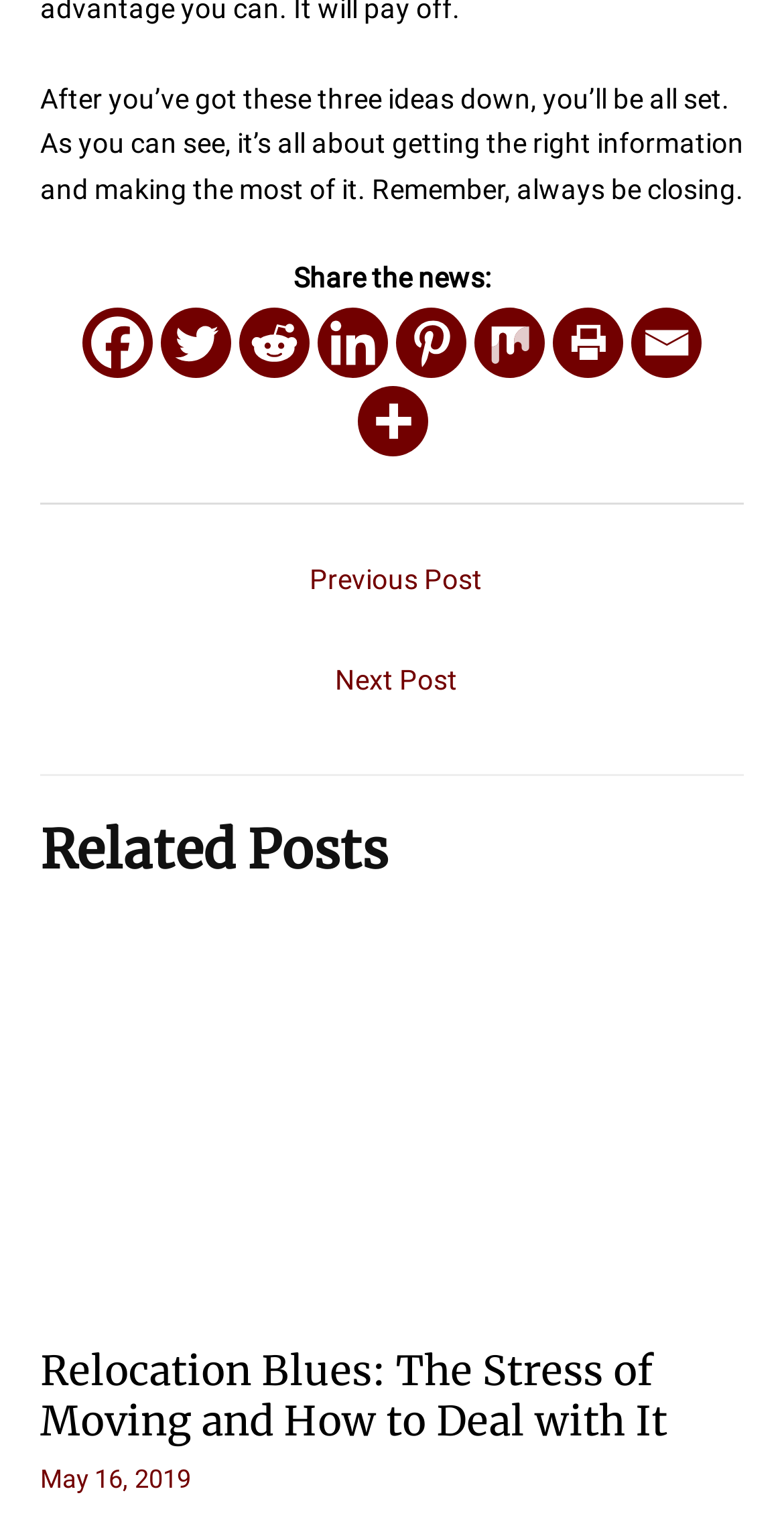Identify the bounding box coordinates for the UI element described as follows: "aria-label="Pinterest" title="Pinterest"". Ensure the coordinates are four float numbers between 0 and 1, formatted as [left, top, right, bottom].

[0.505, 0.2, 0.595, 0.246]